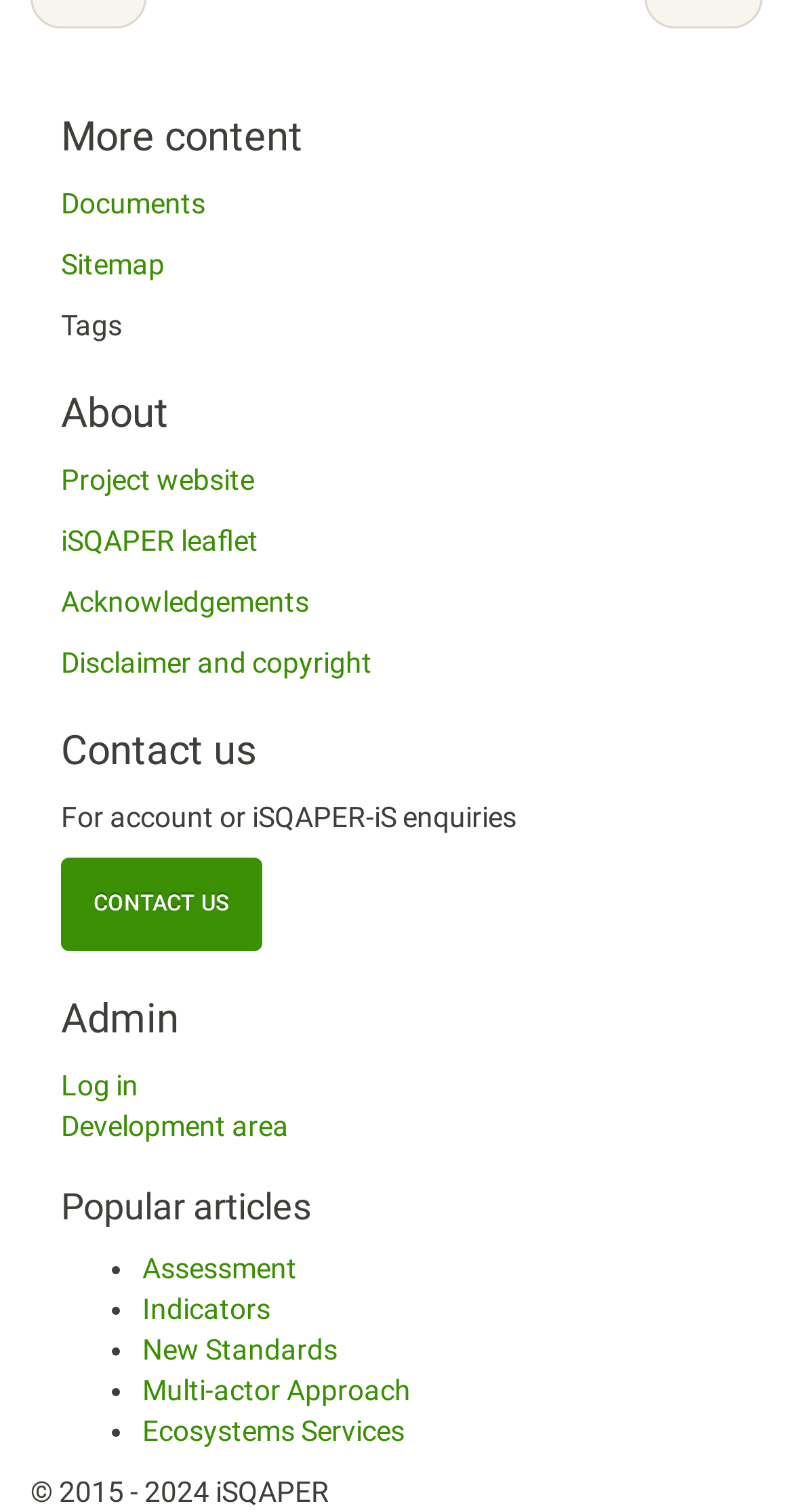Please analyze the image and provide a thorough answer to the question:
What is the purpose of the 'Contact us' section?

The purpose of the 'Contact us' section is for account or iSQAPER-iS enquiries because the static text element under the 'Contact us' heading says 'For account or iSQAPER-iS enquiries'.